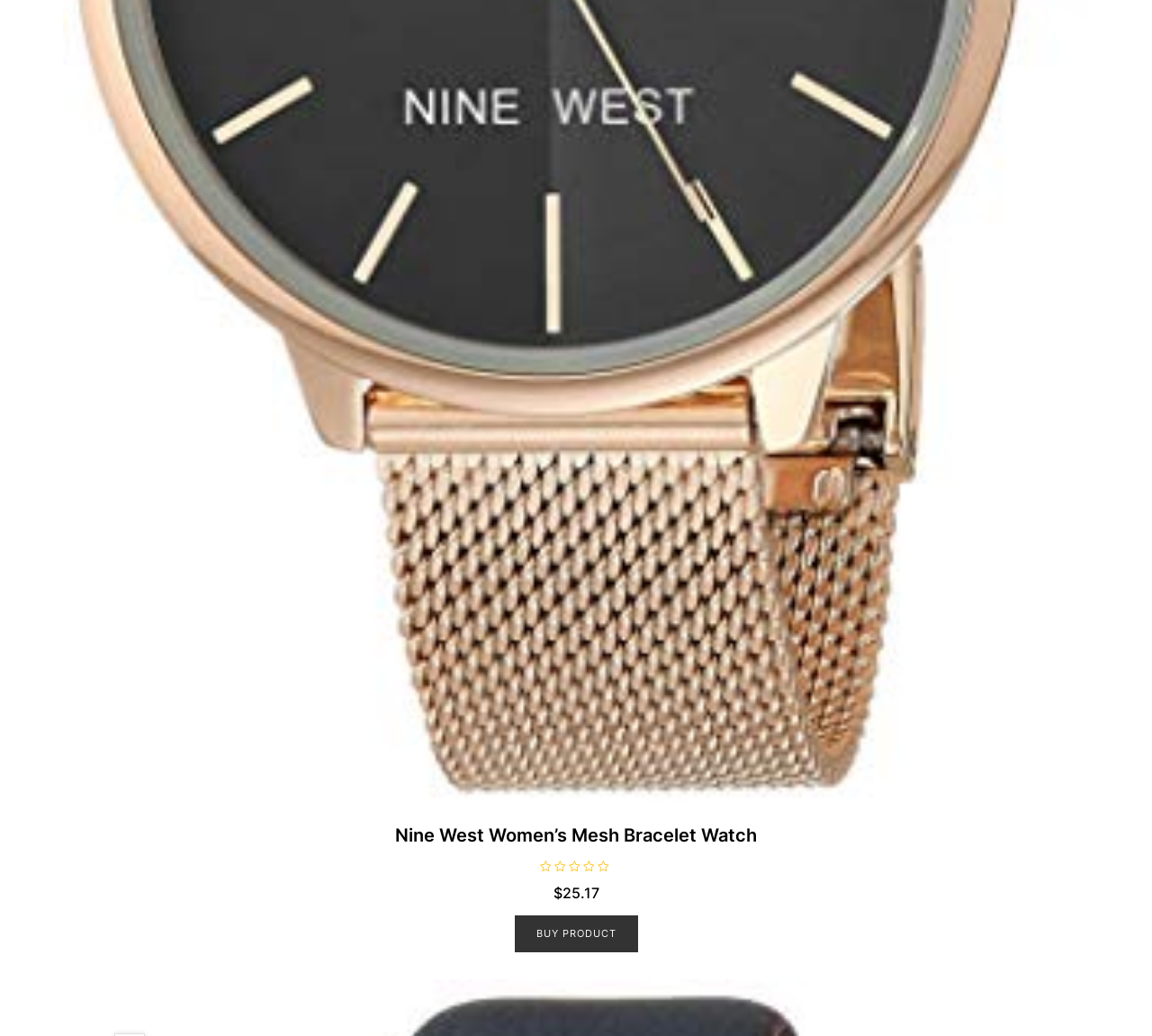Based on the element description: "Gift Cards", identify the bounding box coordinates for this UI element. The coordinates must be four float numbers between 0 and 1, listed as [left, top, right, bottom].

[0.781, 0.896, 0.838, 0.914]